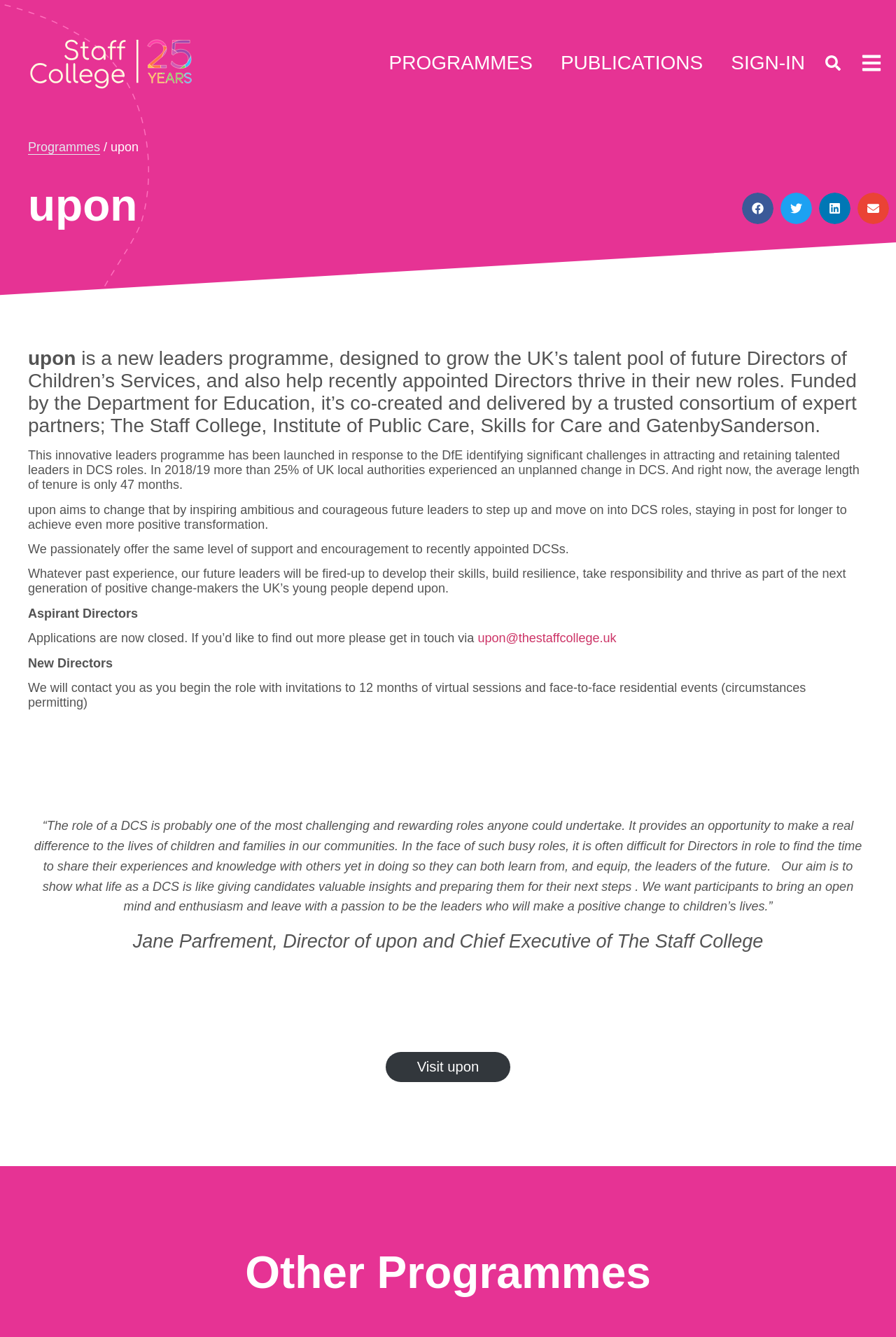What is the name of the new leaders programme?
Please provide a single word or phrase based on the screenshot.

upon